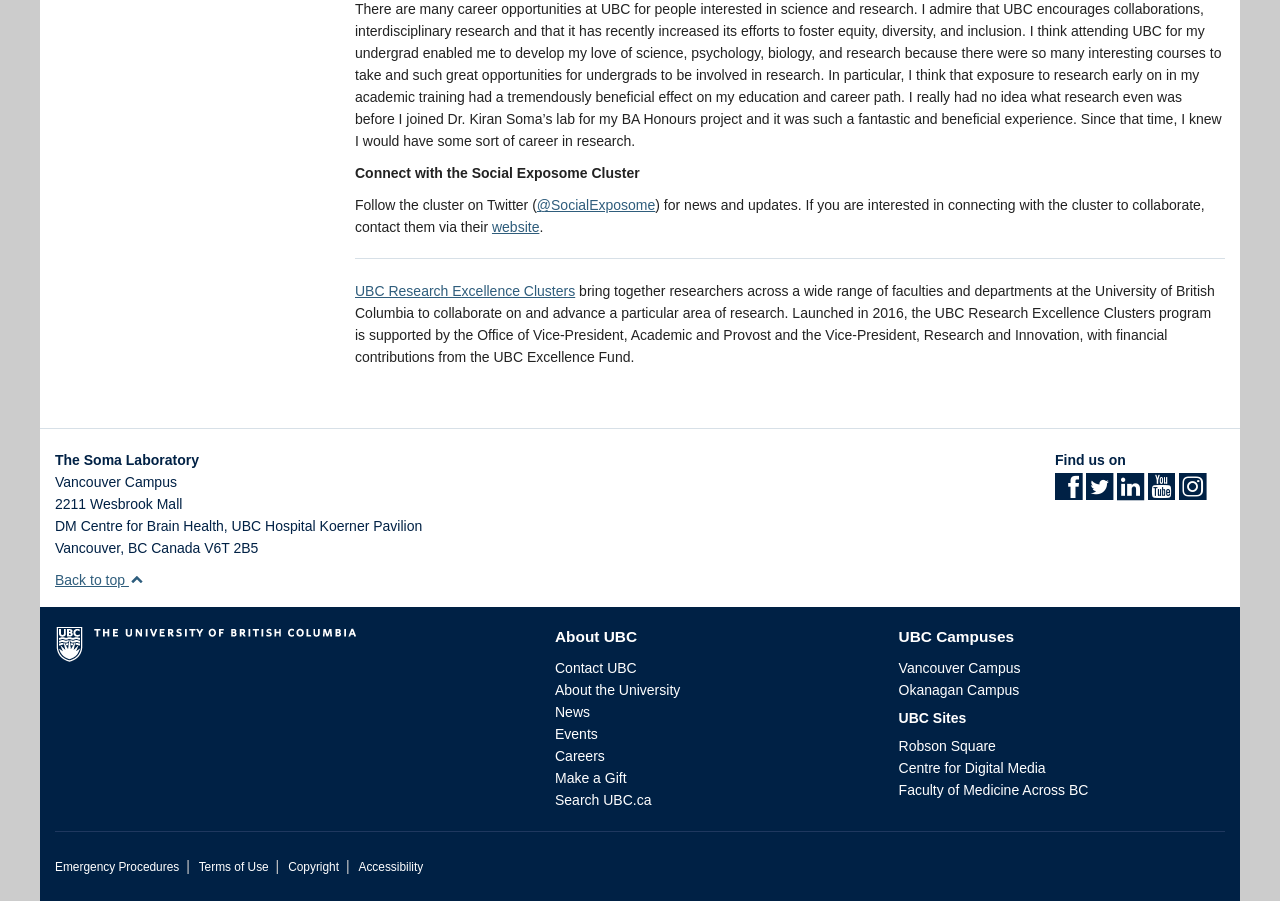Please specify the coordinates of the bounding box for the element that should be clicked to carry out this instruction: "Follow the Social Exposome Cluster on Twitter". The coordinates must be four float numbers between 0 and 1, formatted as [left, top, right, bottom].

[0.419, 0.219, 0.512, 0.237]